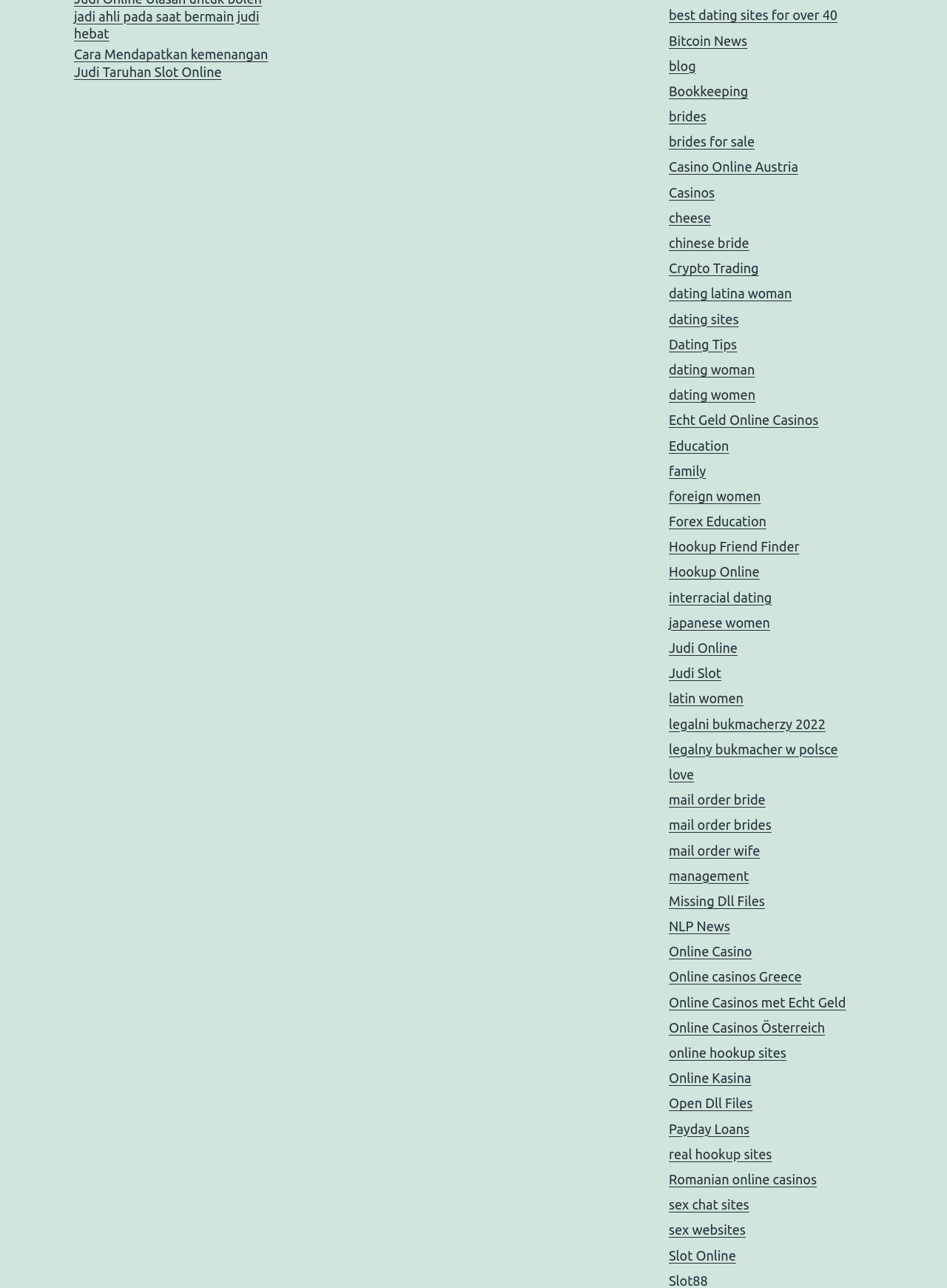Based on the element description "interracial dating", predict the bounding box coordinates of the UI element.

[0.706, 0.458, 0.815, 0.469]